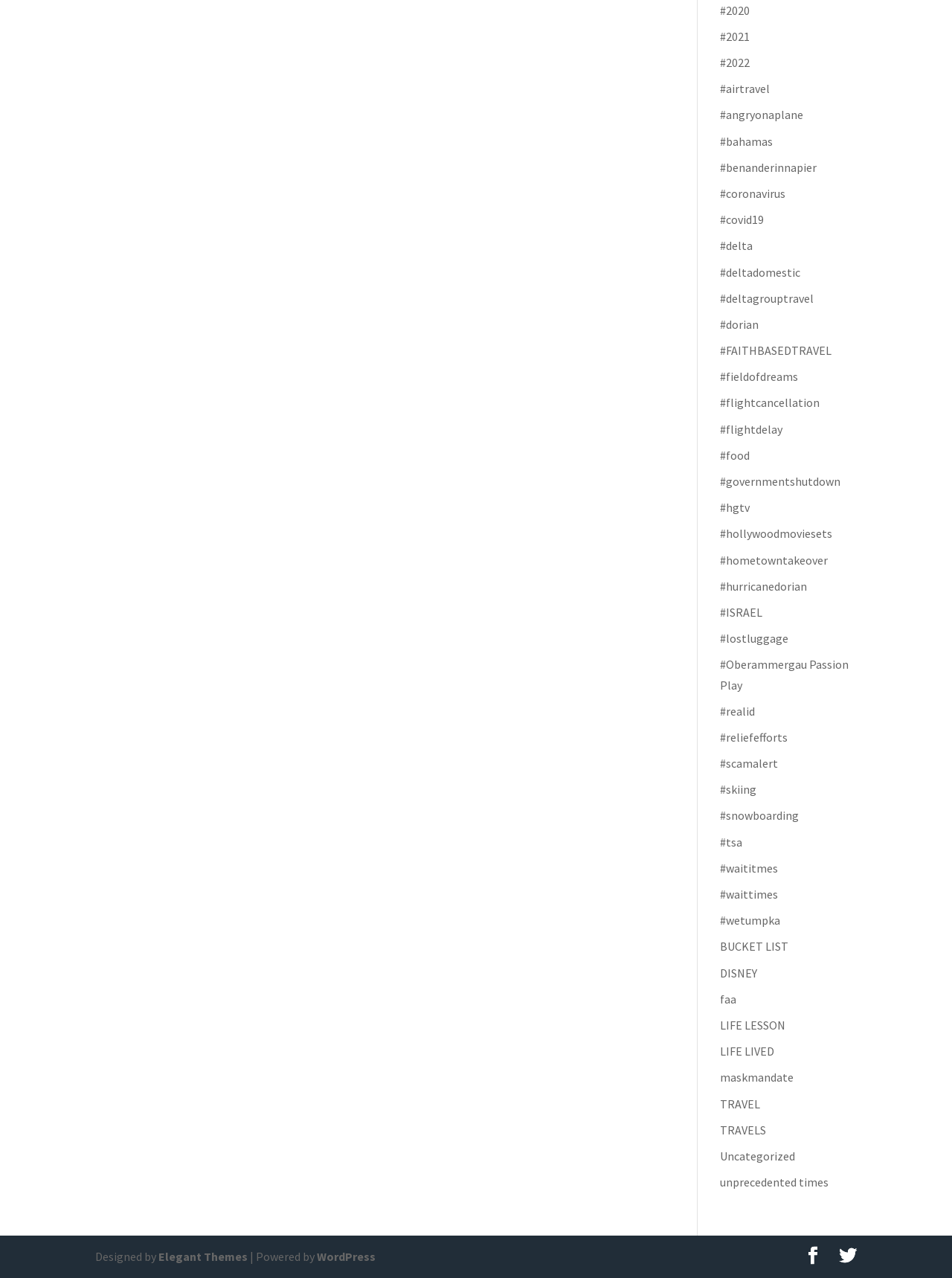Determine the bounding box coordinates of the UI element described below. Use the format (top-left x, top-left y, bottom-right x, bottom-right y) with floating point numbers between 0 and 1: #benanderinnapier

[0.756, 0.125, 0.858, 0.137]